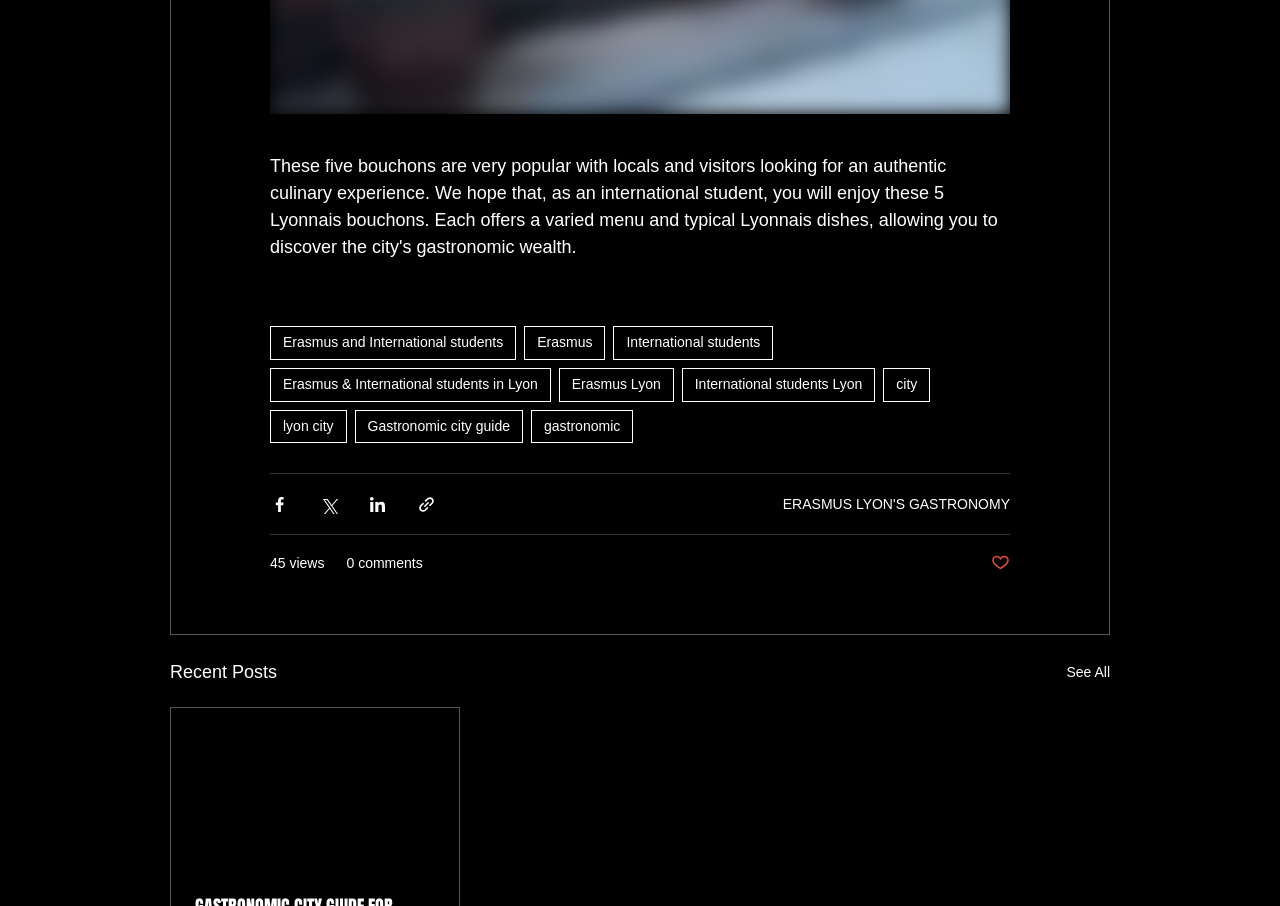Using a single word or phrase, answer the following question: 
How many social media sharing options are available?

4